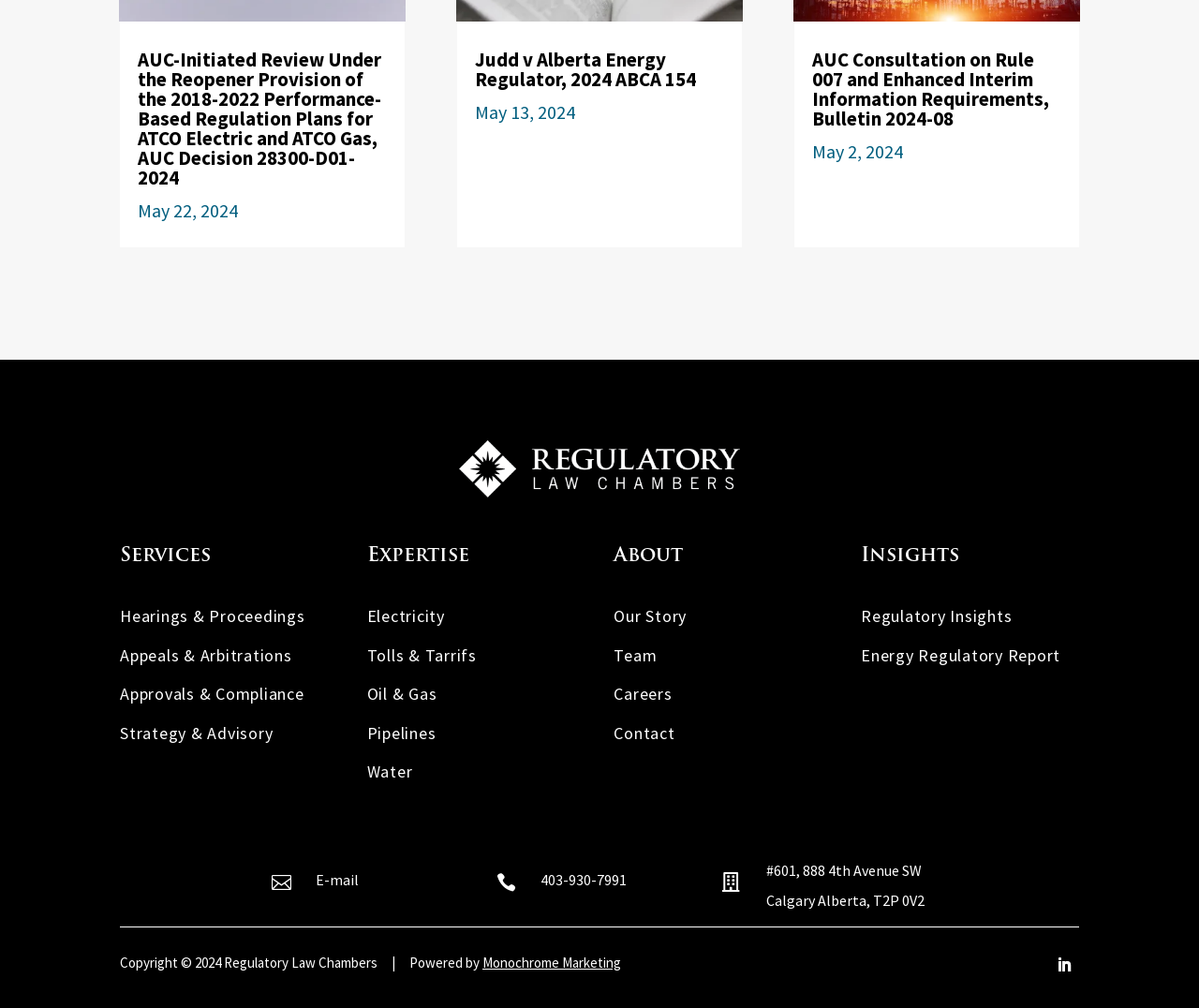Can you specify the bounding box coordinates of the area that needs to be clicked to fulfill the following instruction: "Click the 'Hearings & Proceedings' link"?

[0.1, 0.601, 0.254, 0.622]